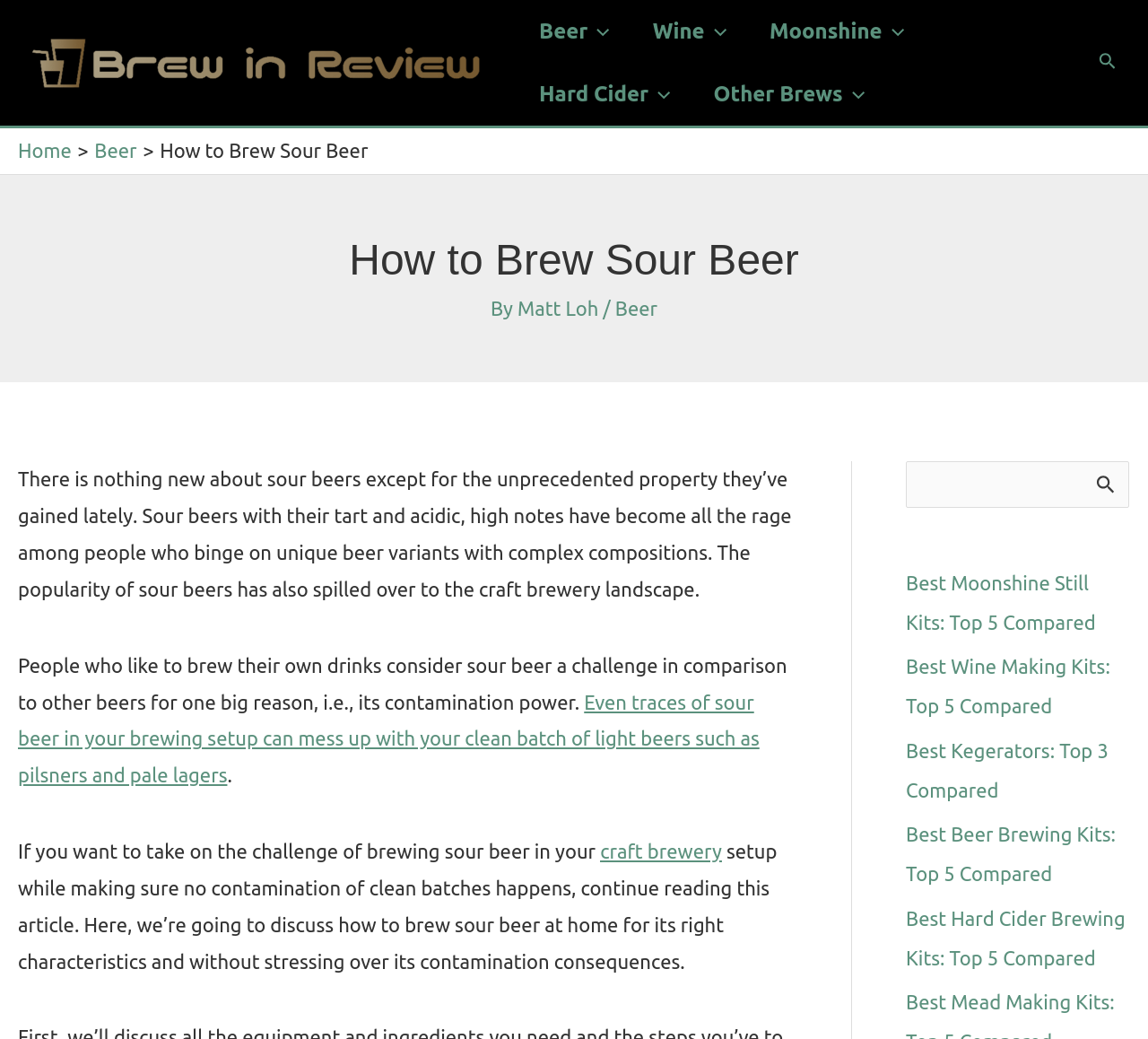What is the topic of the article?
Based on the image, provide your answer in one word or phrase.

How to Brew Sour Beer